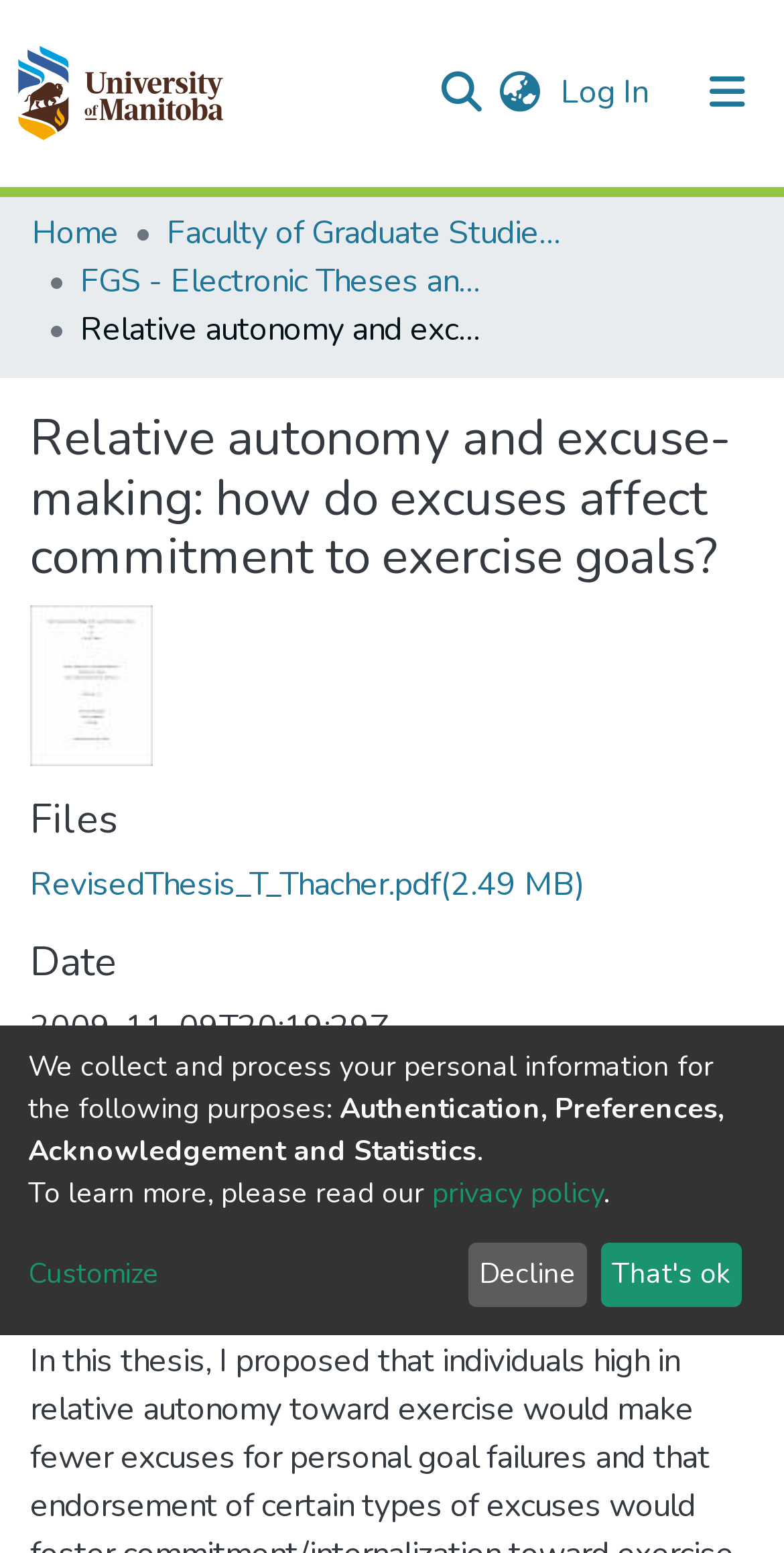What is the name of the repository?
Provide a well-explained and detailed answer to the question.

I looked at the navigation bar and found the 'Repository logo' image, but there is no text specifying the name of the repository.